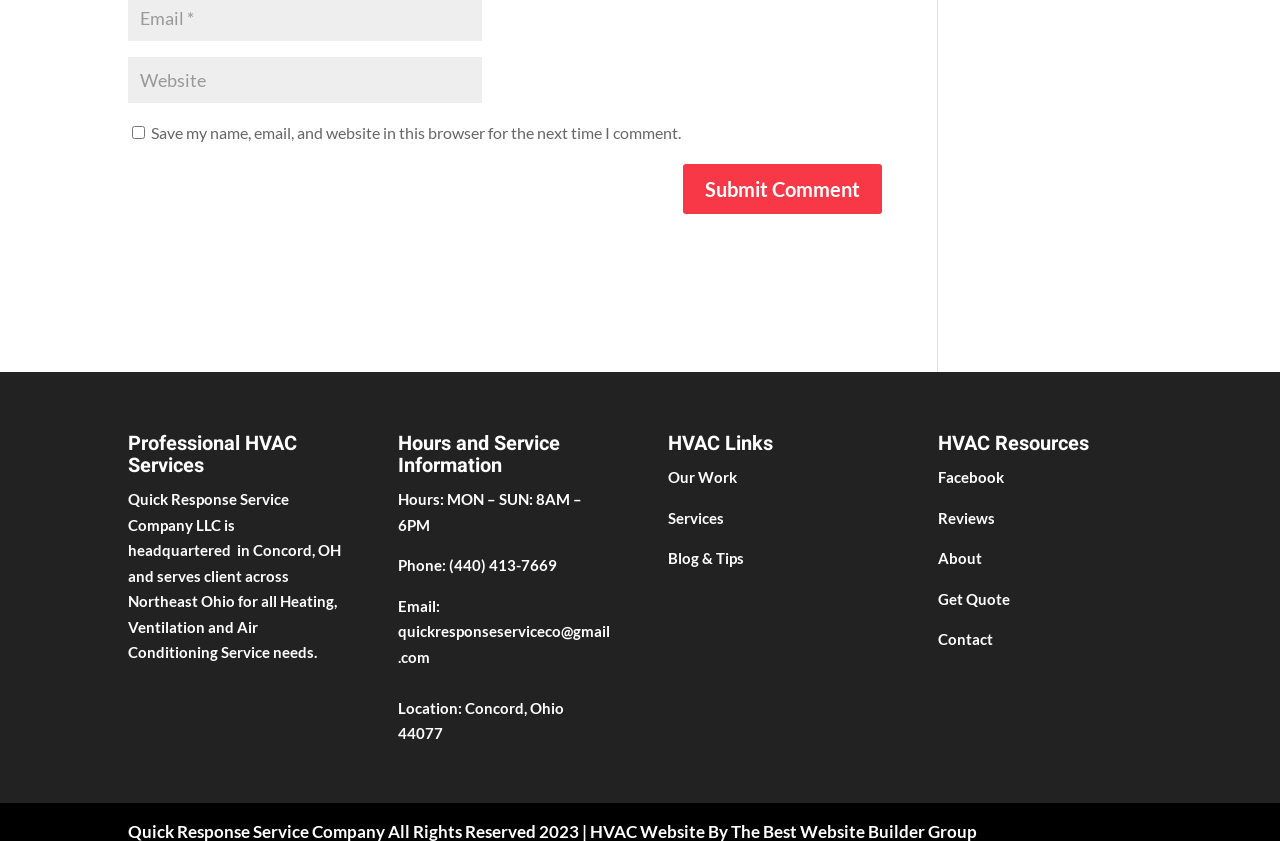Give a one-word or phrase response to the following question: What is the company's phone number?

(440) 413-7669